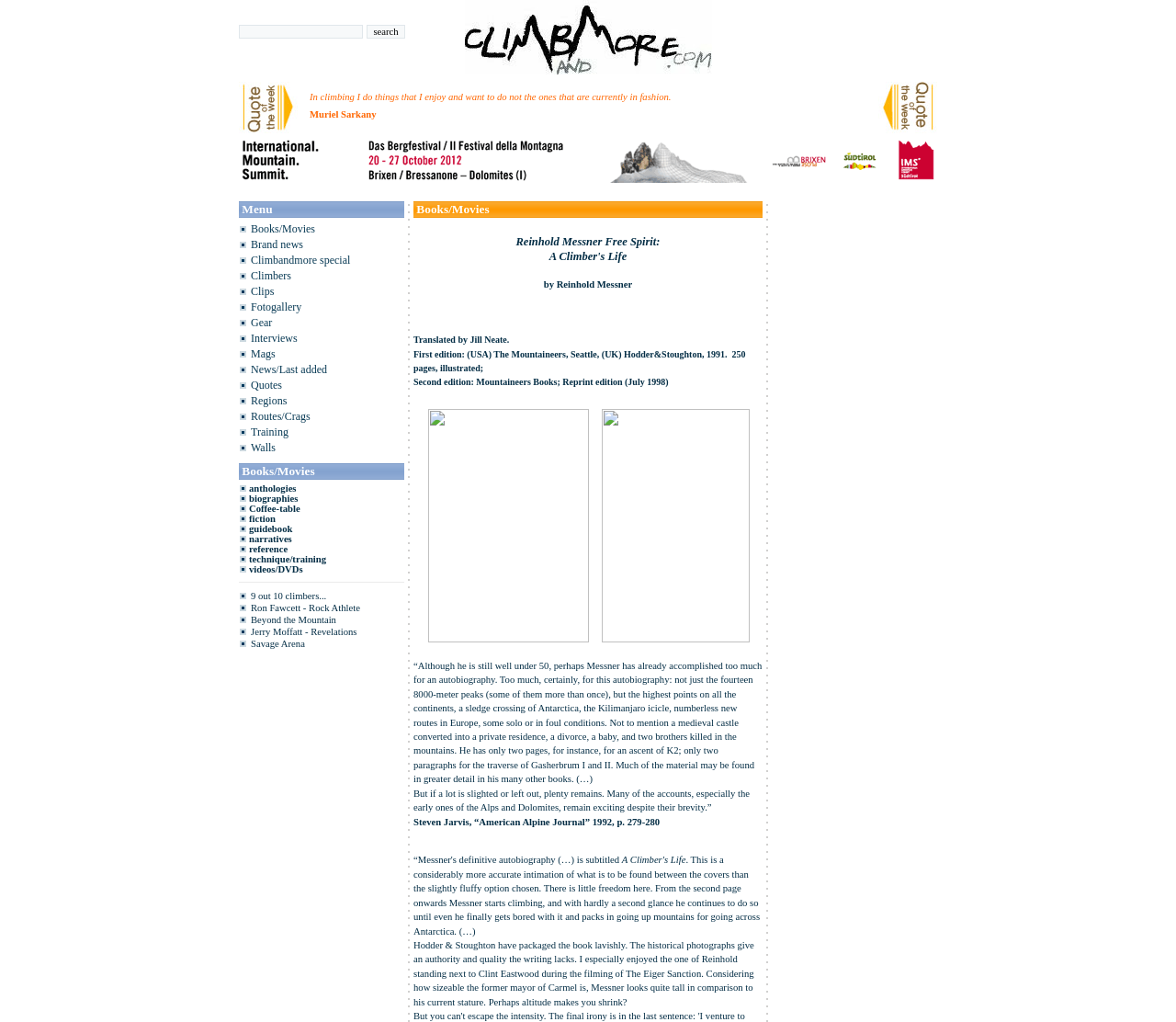What is the purpose of the search box?
Look at the image and respond with a one-word or short-phrase answer.

To search climbing related content